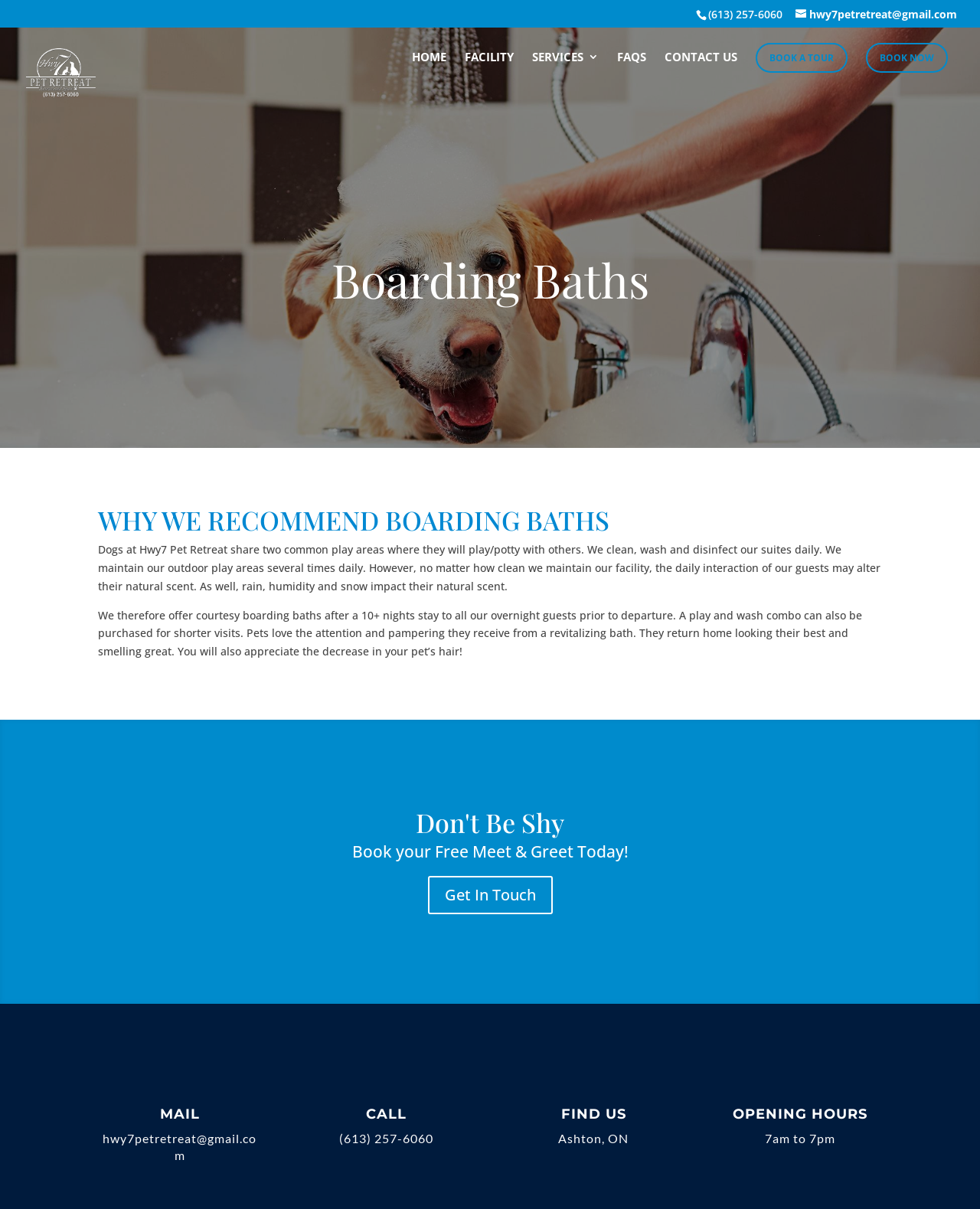Based on the visual content of the image, answer the question thoroughly: What is the phone number of Hwy 7 Pet Retreat?

I found the phone number by looking at the top-right corner of the webpage, where it is displayed as a static text element.